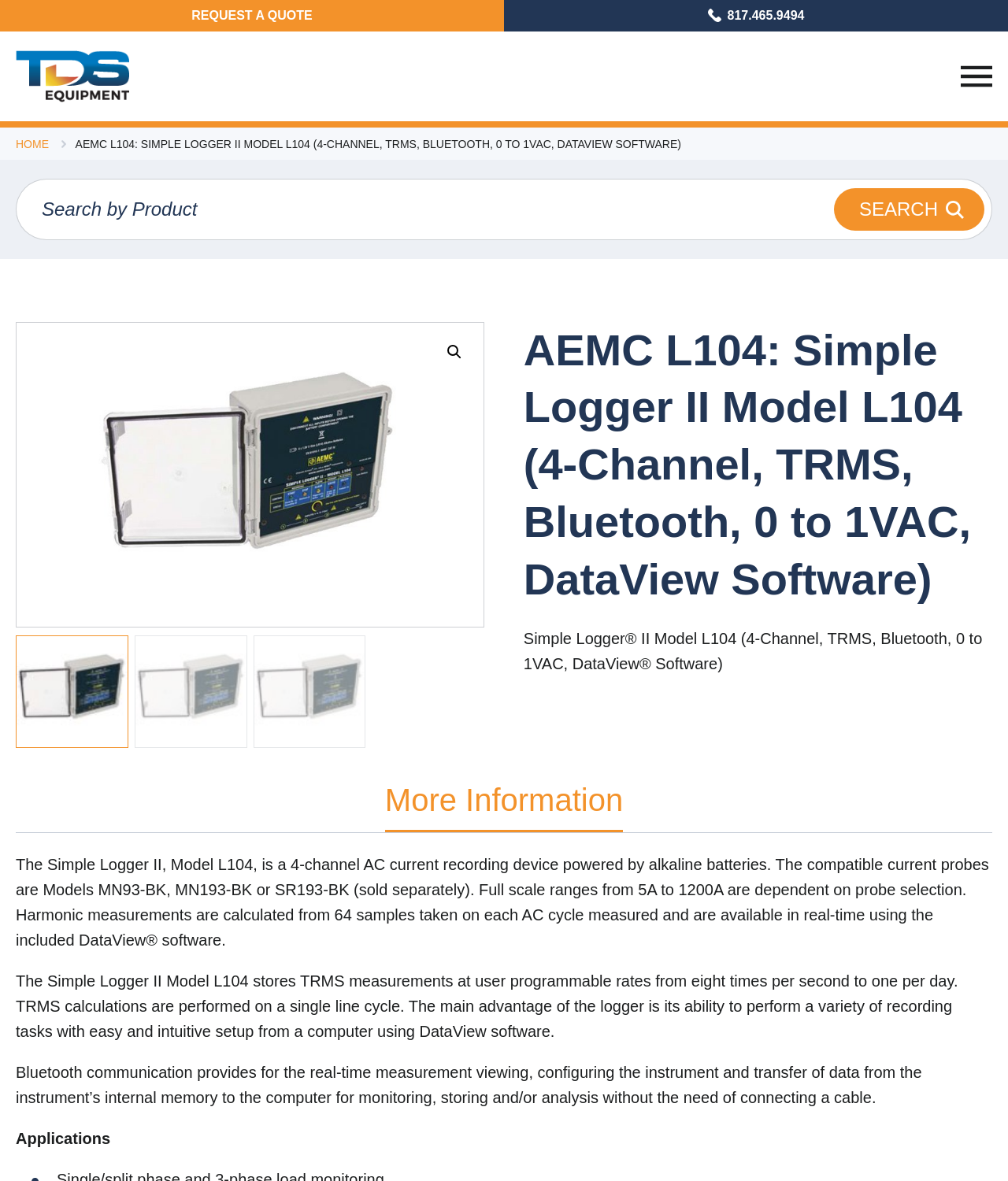Provide your answer to the question using just one word or phrase: How does the logger communicate with the computer?

Bluetooth